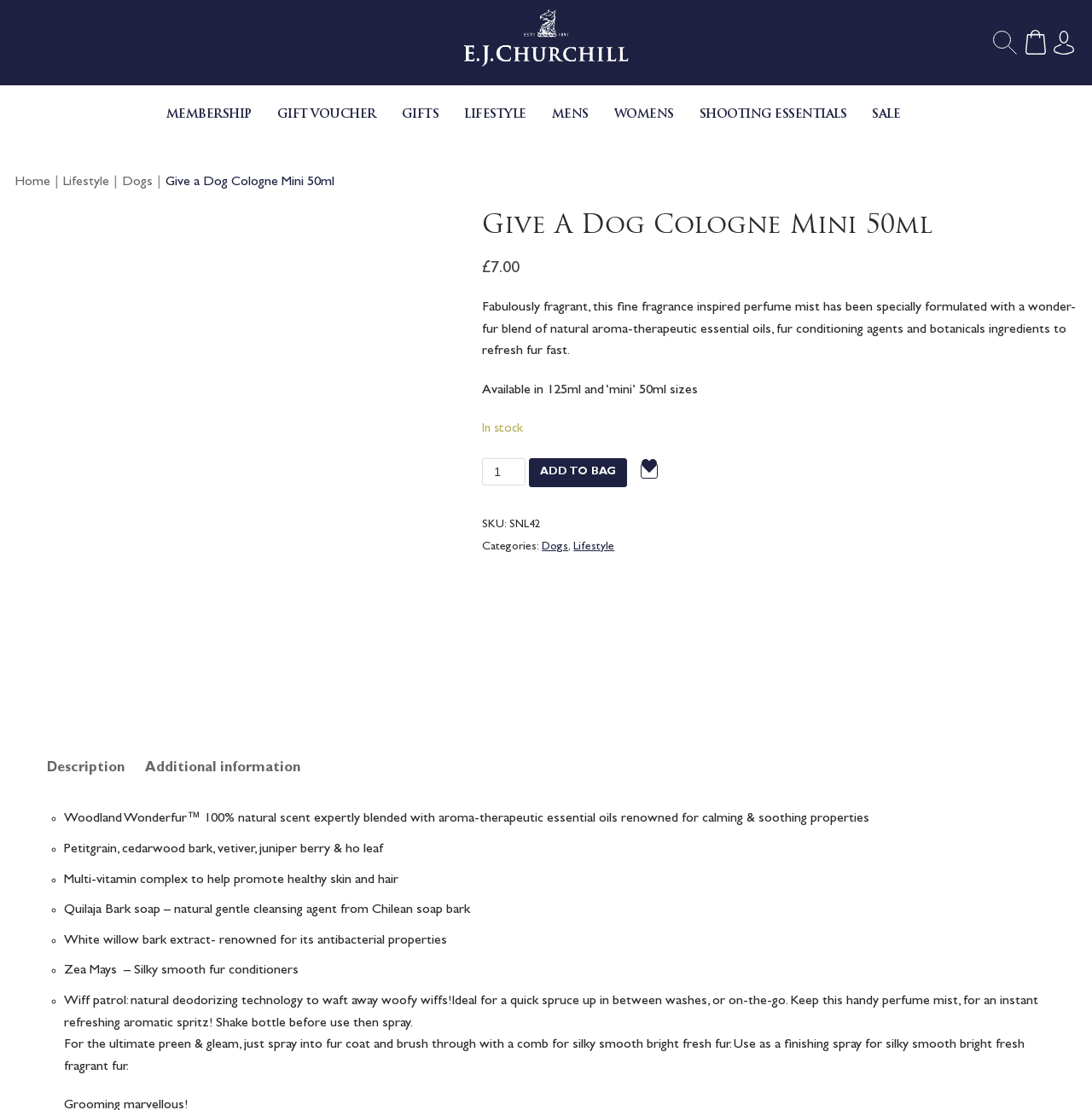Identify the bounding box coordinates for the UI element described as: "Add to bag".

[0.484, 0.413, 0.574, 0.439]